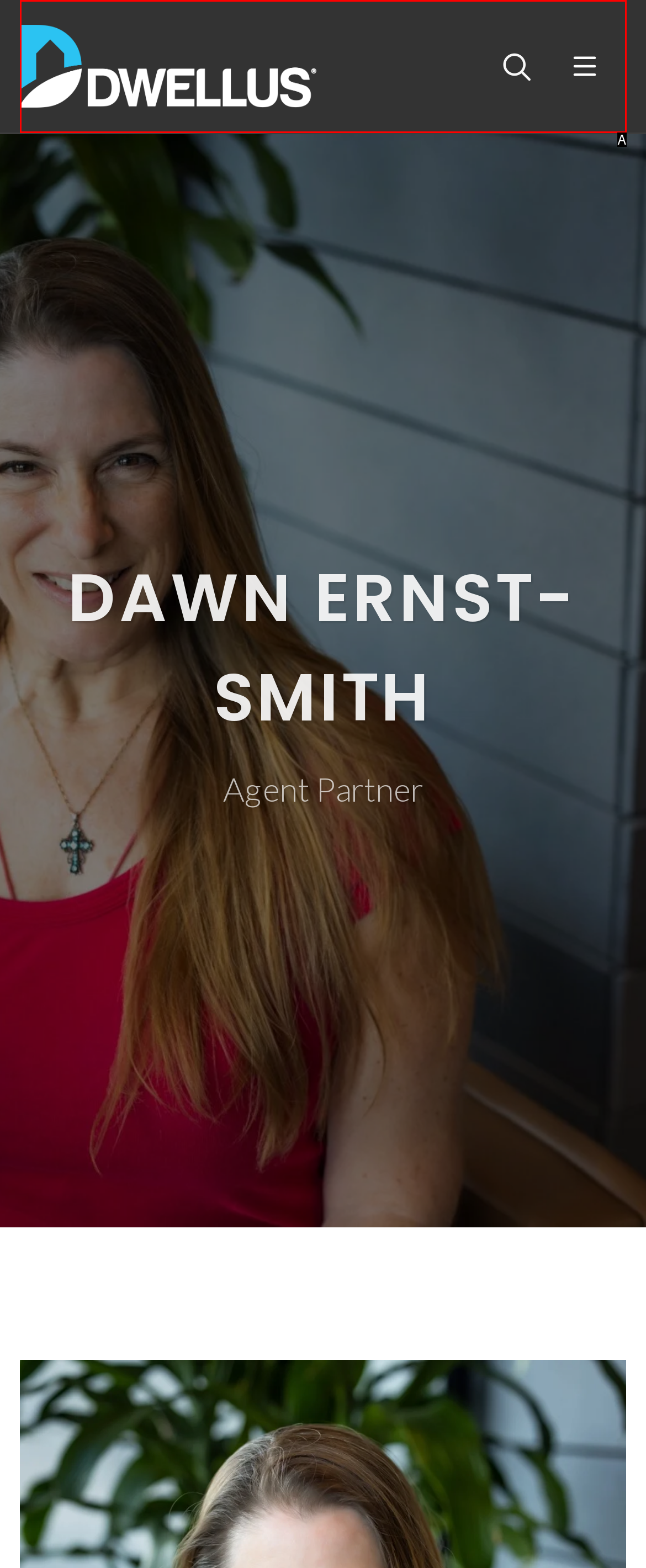Determine the option that best fits the description: July 13, 2023
Reply with the letter of the correct option directly.

None